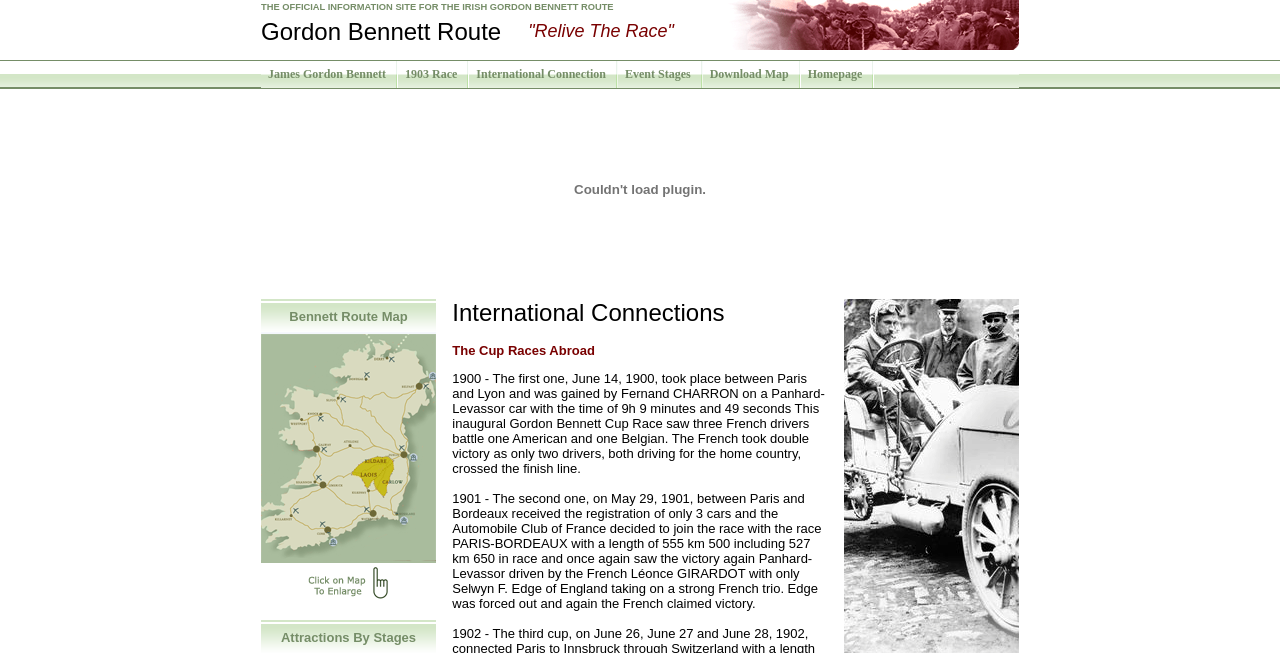Use a single word or phrase to respond to the question:
What is the purpose of the 'Relive The Race' section?

Unknown